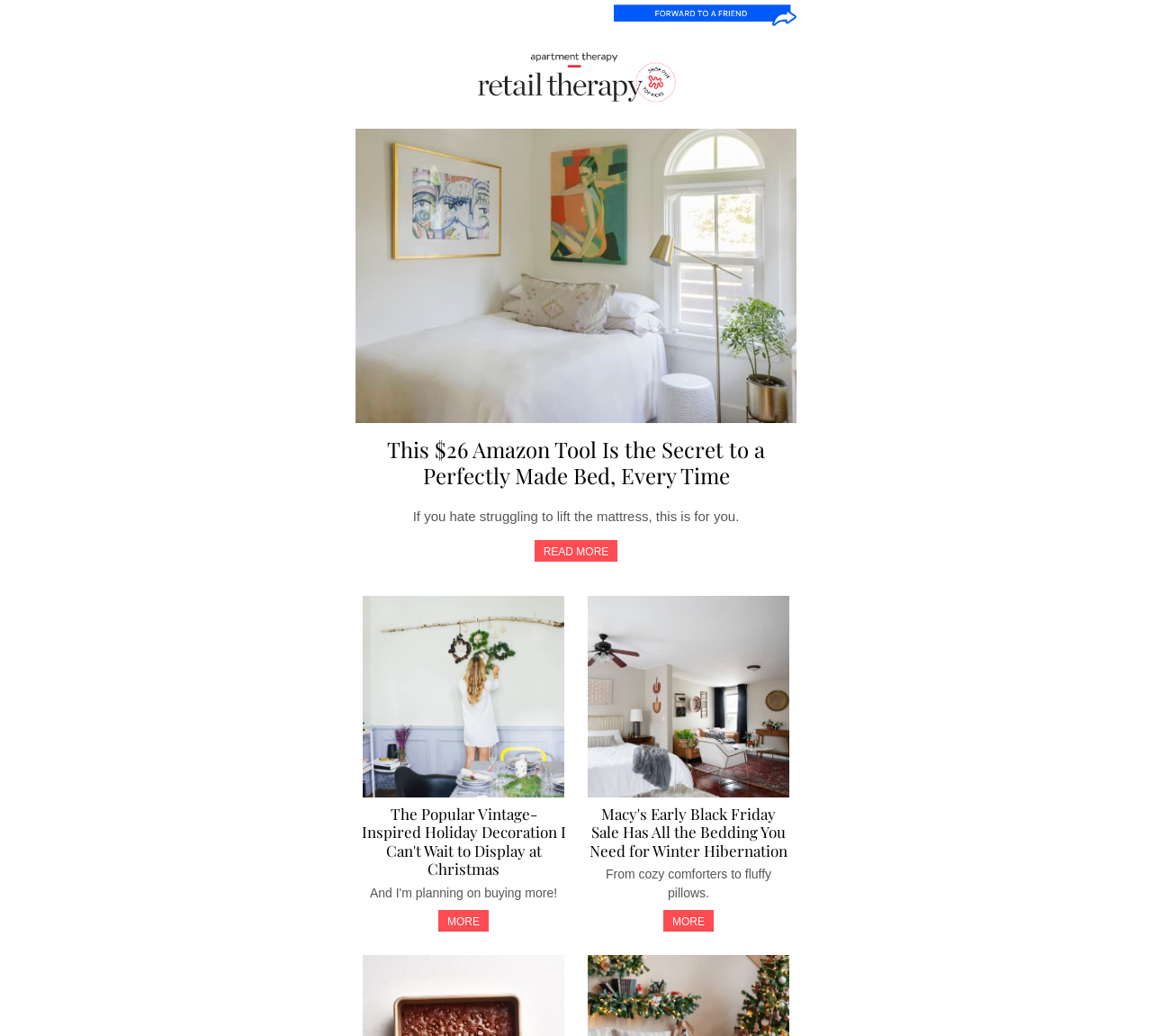How much does the Amazon tool cost?
Please look at the screenshot and answer in one word or a short phrase.

$26